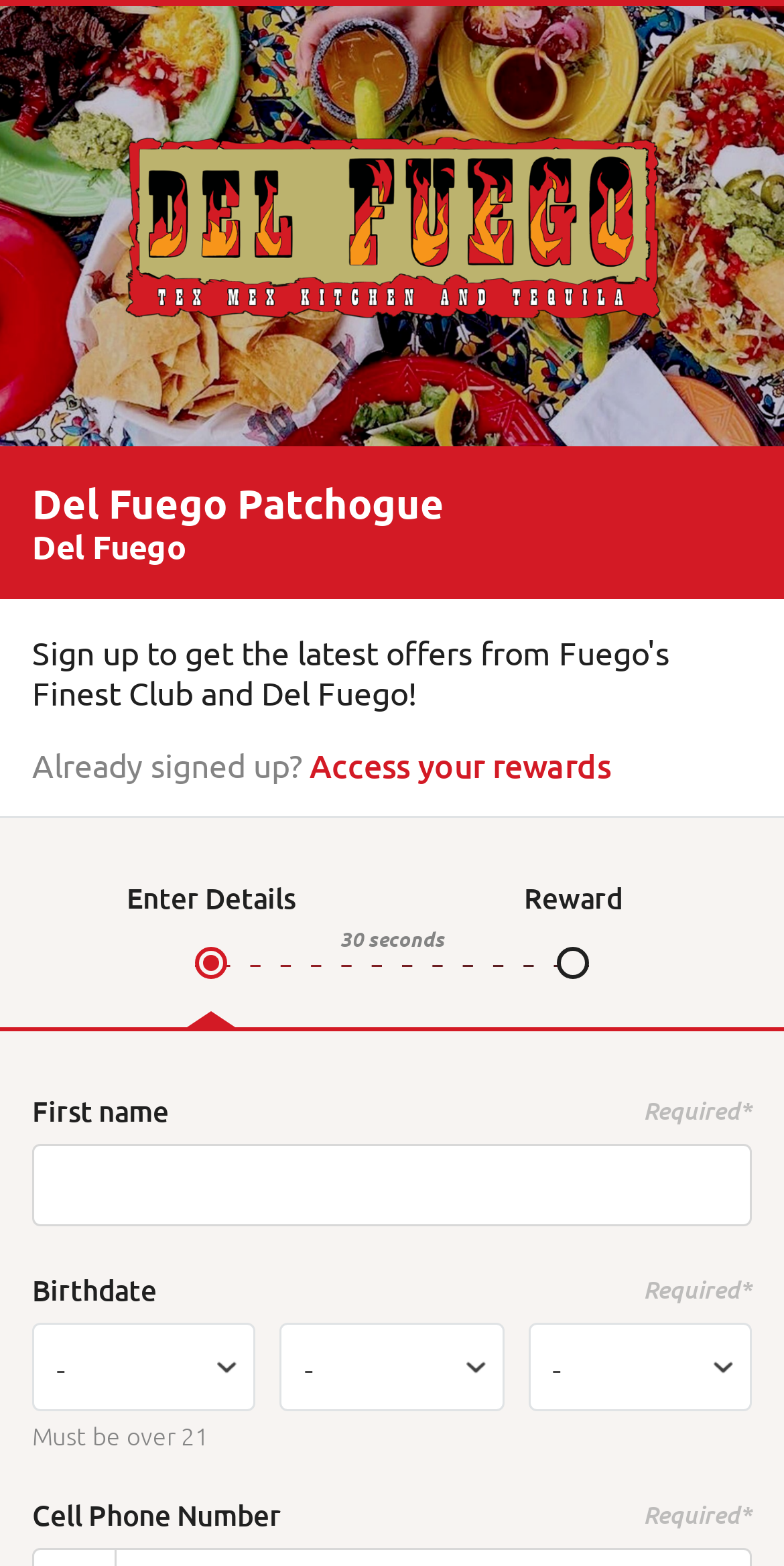Give an extensive and precise description of the webpage.

The webpage is a registration page for Del Fuego Patchogue Rewards. At the top, there is a heading that reads "Del Fuego Patchogue" and a smaller heading below it that reads "Del Fuego". 

Below the headings, there is a question "Already signed up?" followed by a link to "Access your rewards" on the right side. 

Further down, there are two columns of text and input fields. The left column has a heading "Enter Details" and contains fields to input personal information, including "First name" and "Birthdate". The birthdate field is divided into three dropdown menus. There is also a note that says "Must be over 21". 

The right column has a heading "Reward" and contains a timer that counts down from 30 seconds. 

At the bottom of the page, there is a field to input "Cell Phone Number".